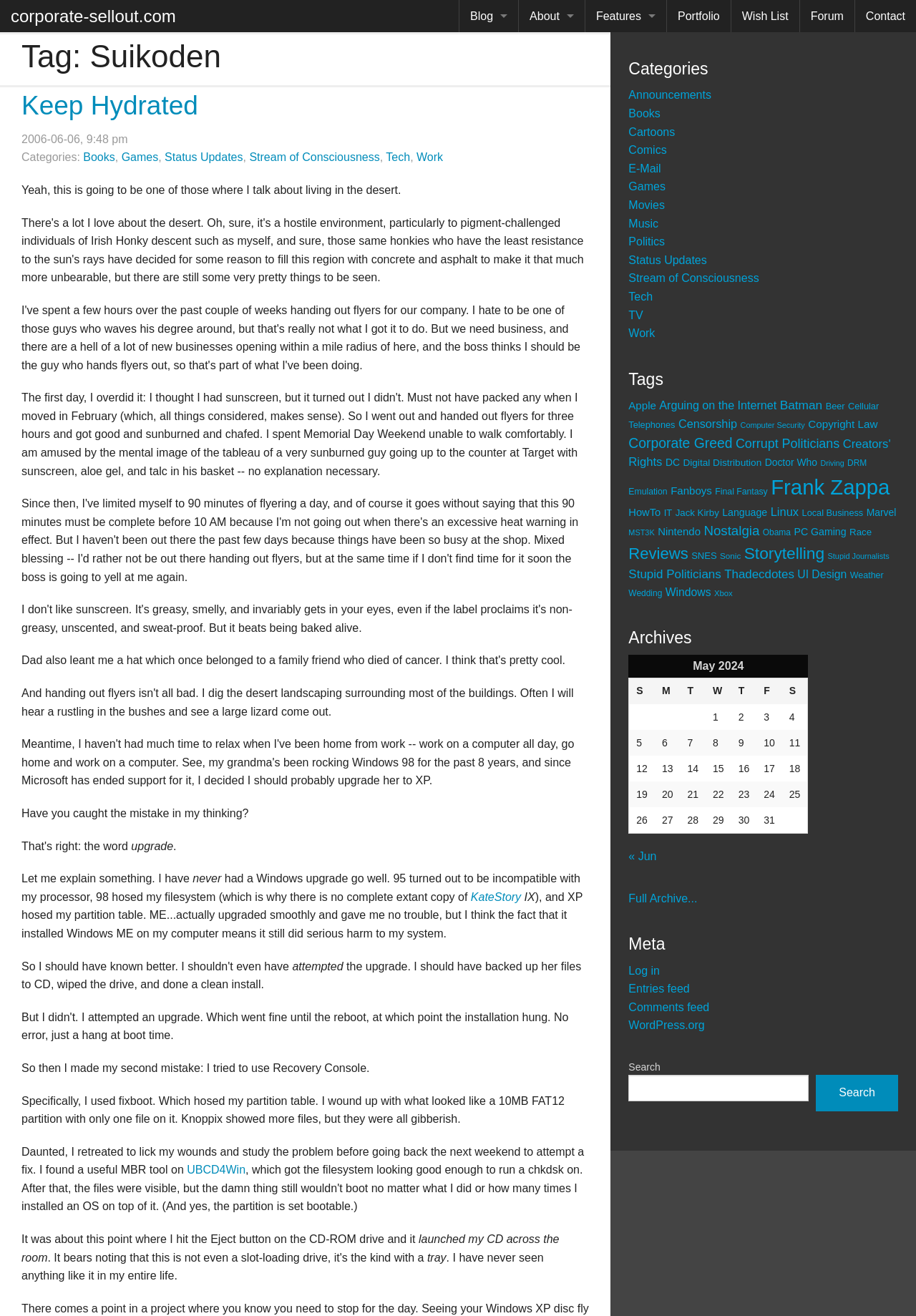Provide a one-word or one-phrase answer to the question:
What is the title of the table at the bottom of the page?

May 2024